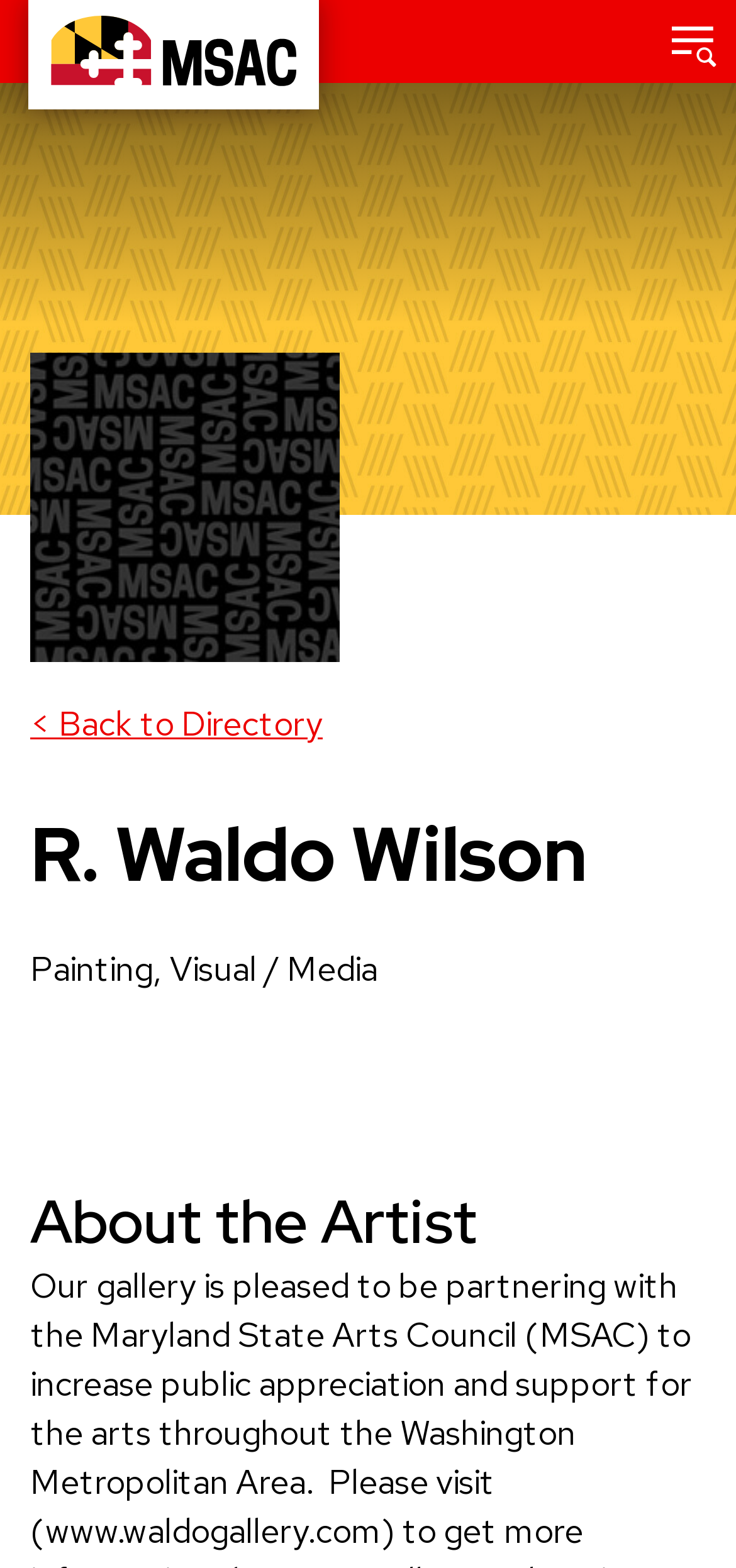What is the name of the artist?
Based on the visual, give a brief answer using one word or a short phrase.

R. Waldo Wilson